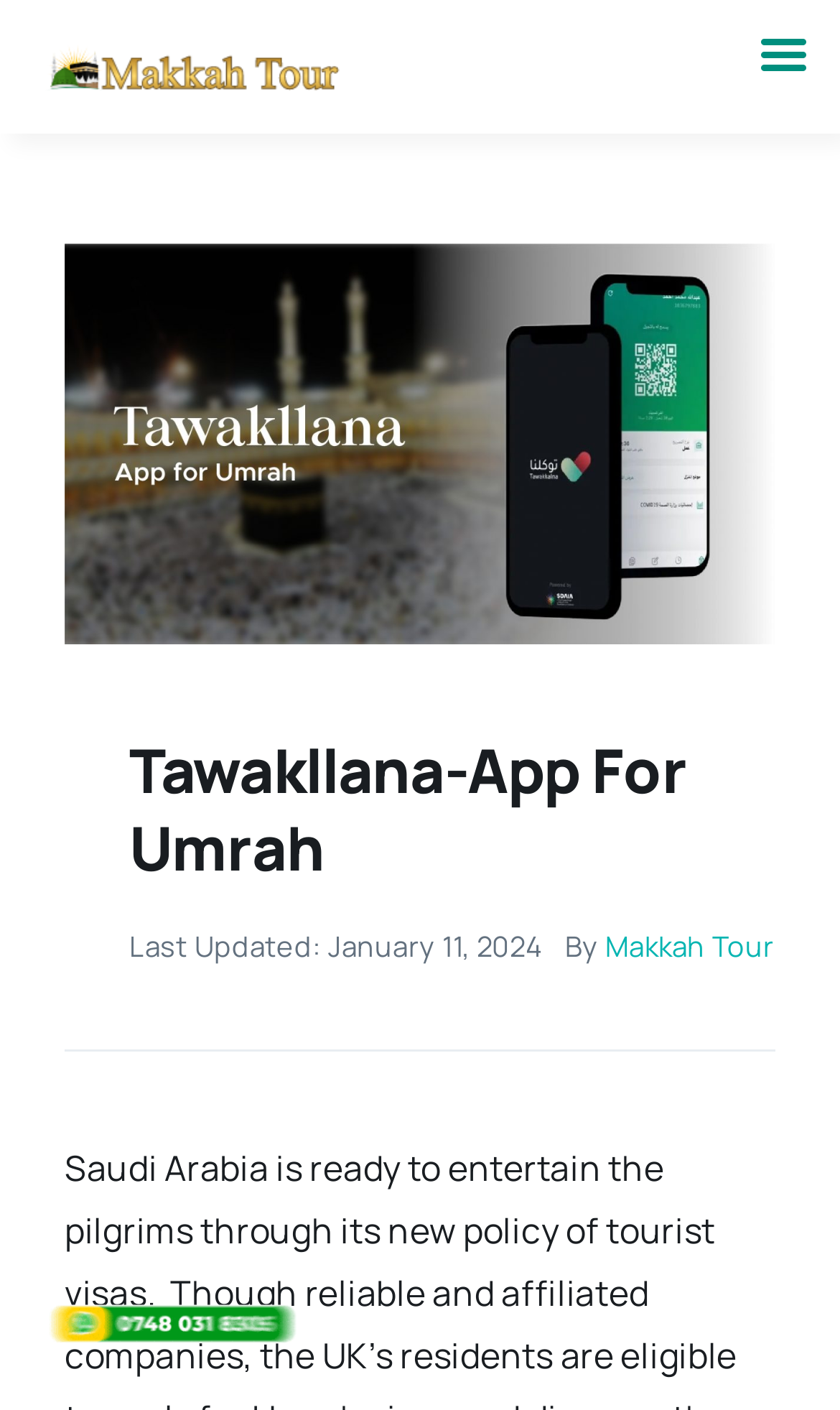Based on what you see in the screenshot, provide a thorough answer to this question: What is the name of the app?

The name of the app can be found in the image element with the text 'Tawakllana App' which is a child of the link element with the text 'Tawakllana-App For Umrah'.